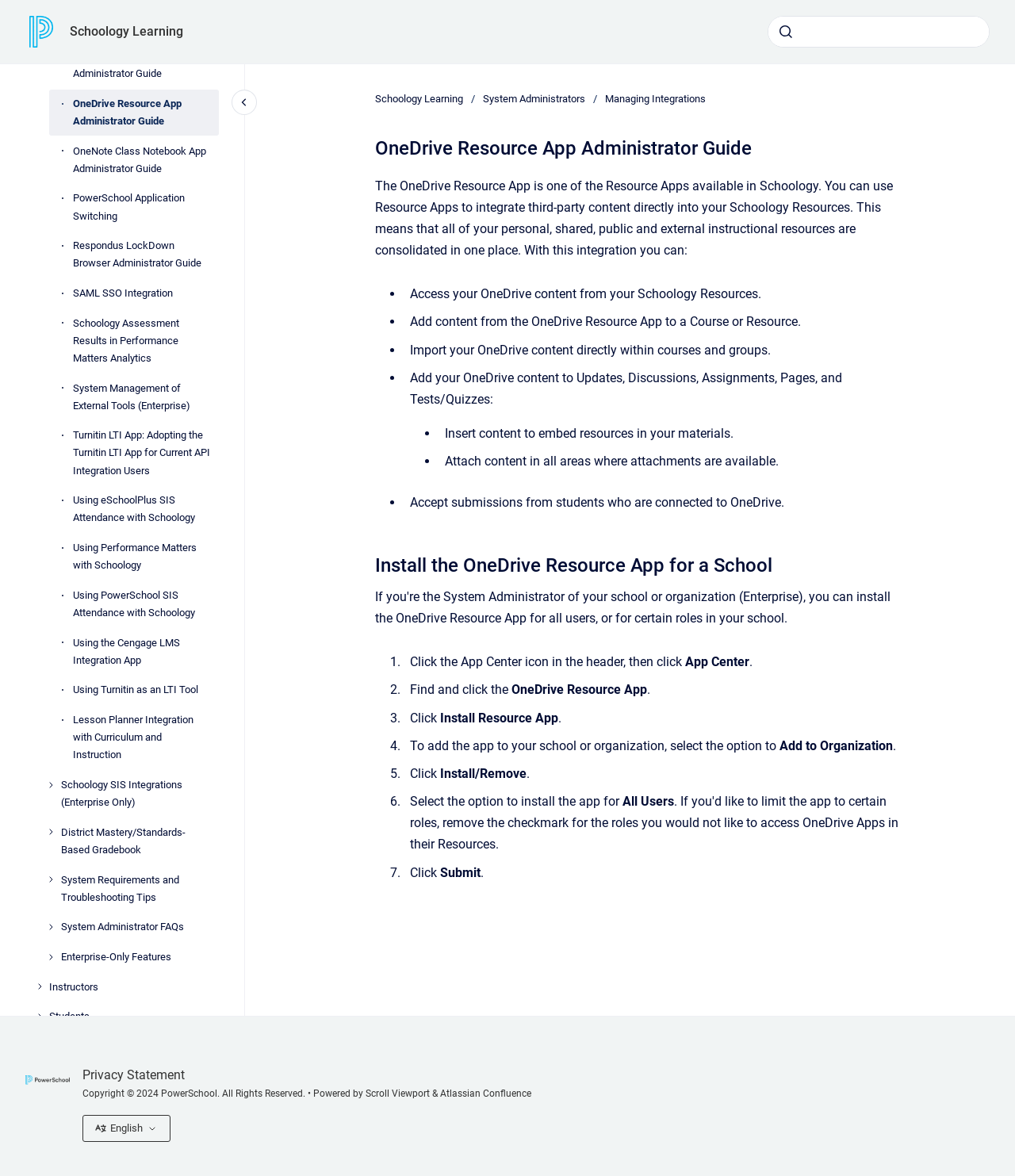Specify the bounding box coordinates of the element's region that should be clicked to achieve the following instruction: "Click on Release Notes". The bounding box coordinates consist of four float numbers between 0 and 1, in the format [left, top, right, bottom].

[0.048, 0.904, 0.216, 0.928]